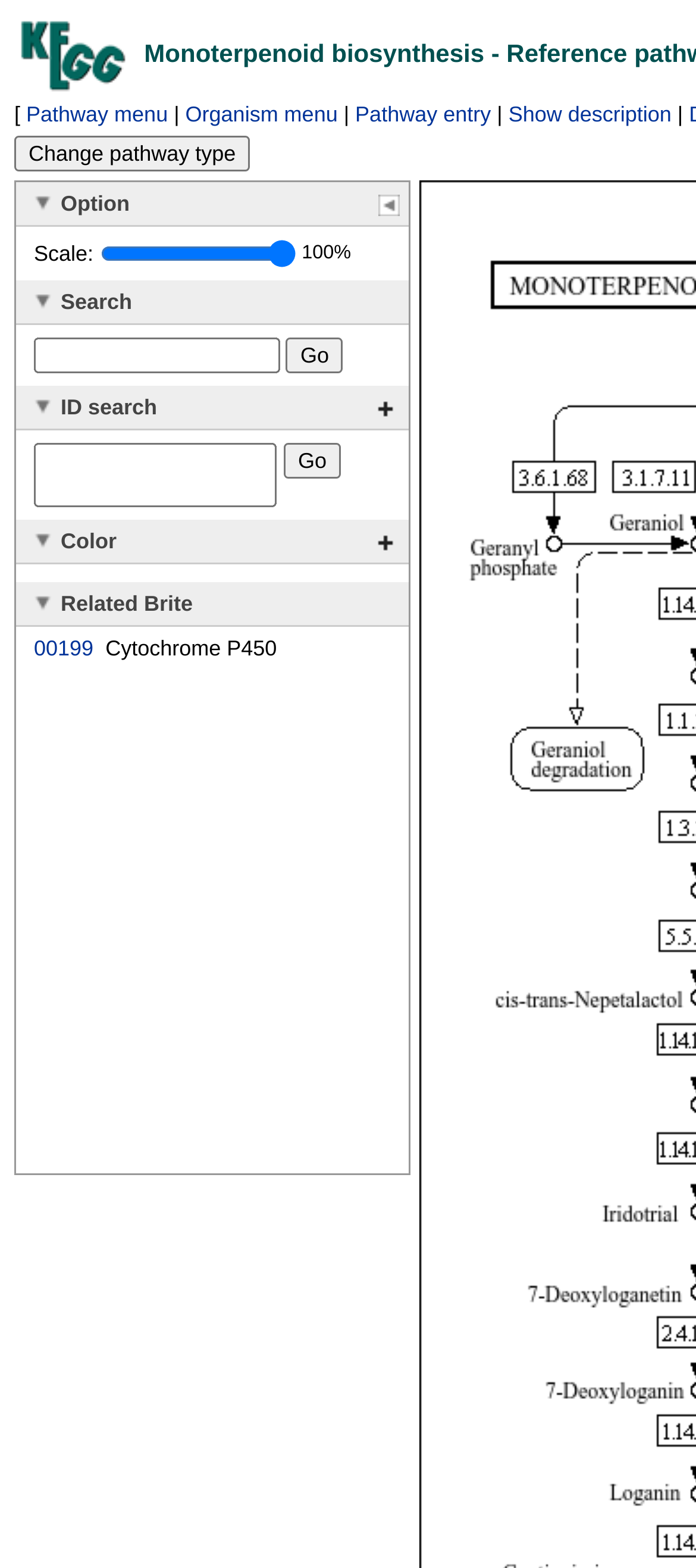How many search options are available?
Provide a detailed answer to the question, using the image to inform your response.

I can see three search options: 'Search', 'ID search', and 'Related Brite'. Therefore, there are three search options available.